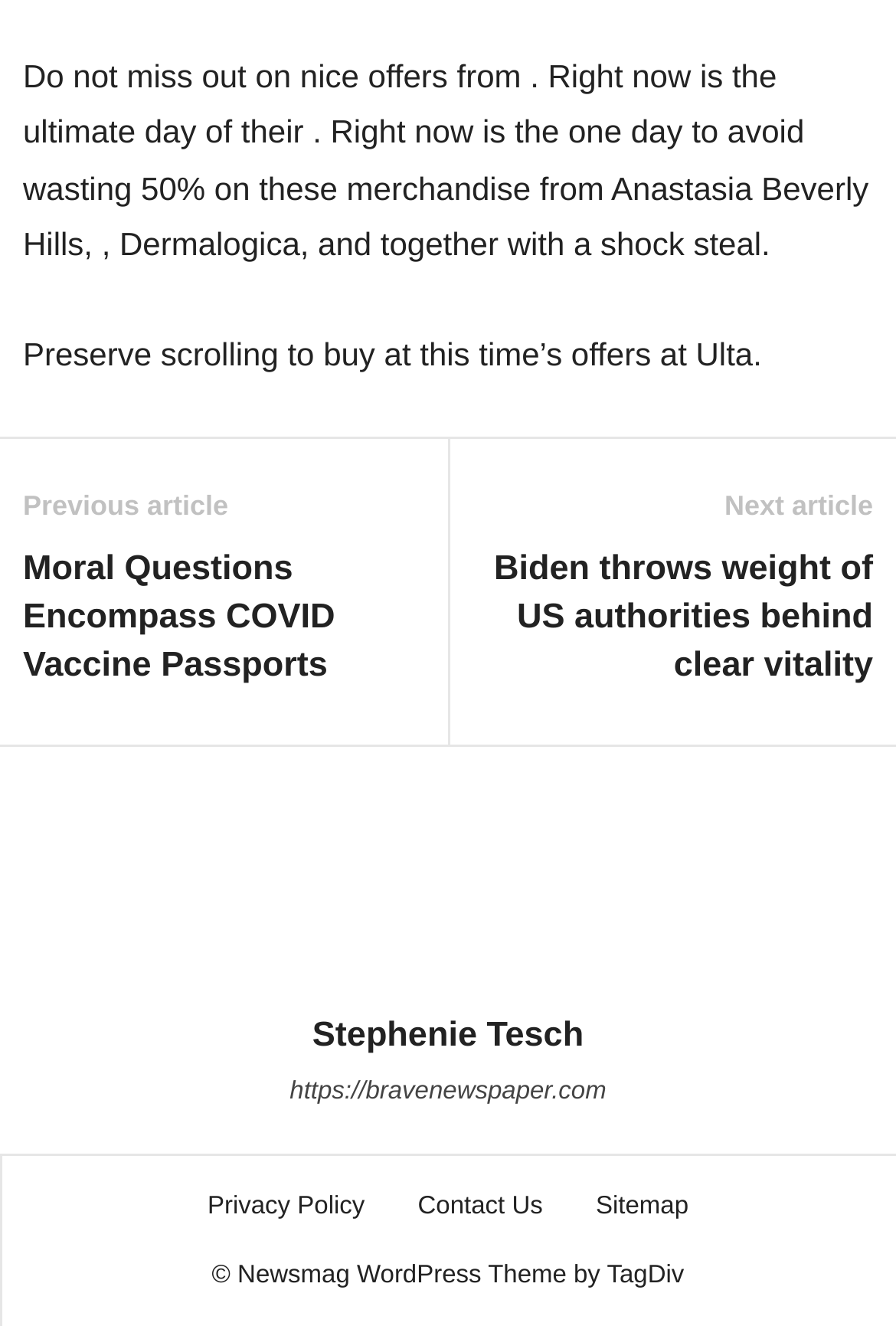Please identify the bounding box coordinates of the element on the webpage that should be clicked to follow this instruction: "Go to 'Privacy Policy'". The bounding box coordinates should be given as four float numbers between 0 and 1, formatted as [left, top, right, bottom].

[0.206, 0.899, 0.433, 0.92]